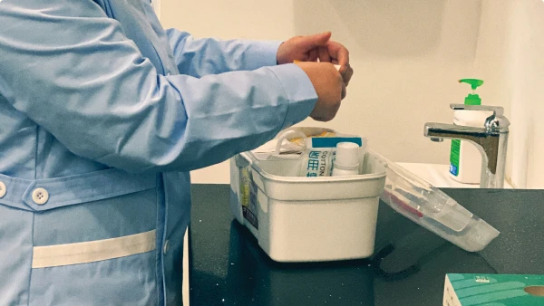Detail all significant aspects of the image you see.

The image depicts a person wearing a light blue lab coat, engaged in a moment of preparation, possibly in a health clinic or infirmary setting. The individual is seen washing their hands, an important practice for maintaining hygiene and safety, especially in medical environments. In front of them is a white container filled with various medical supplies, indicating their role in providing care. To the side, there is a green pump bottle, likely containing hand sanitizer or soap, reinforcing the focus on cleanliness. This scene aligns with the Chengdu International School's commitment to student health and safety, highlighting the critical role of their health clinic in ensuring the well-being of all students.